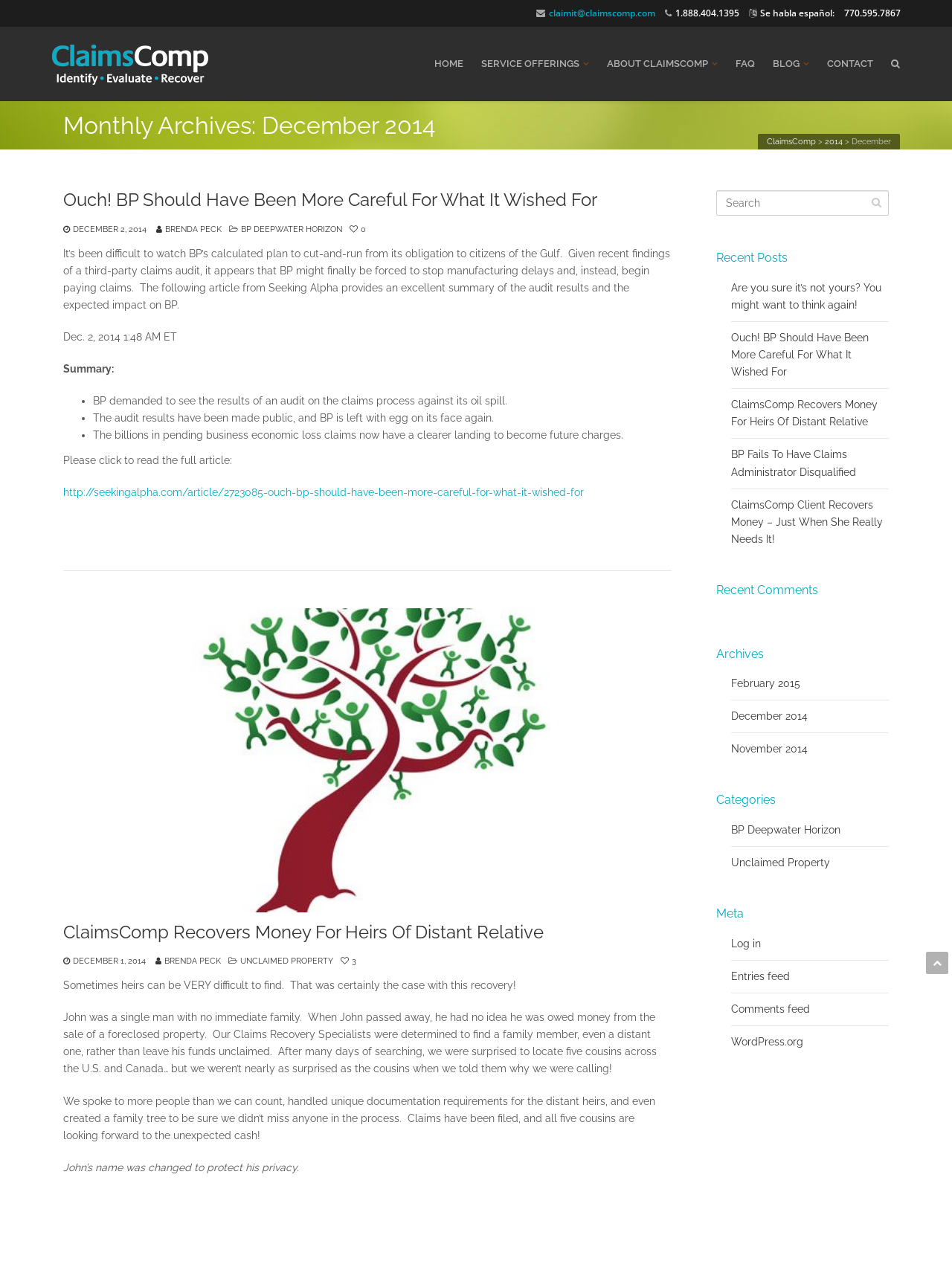Please answer the following question using a single word or phrase: 
How many cousins did ClaimsComp find for John?

five